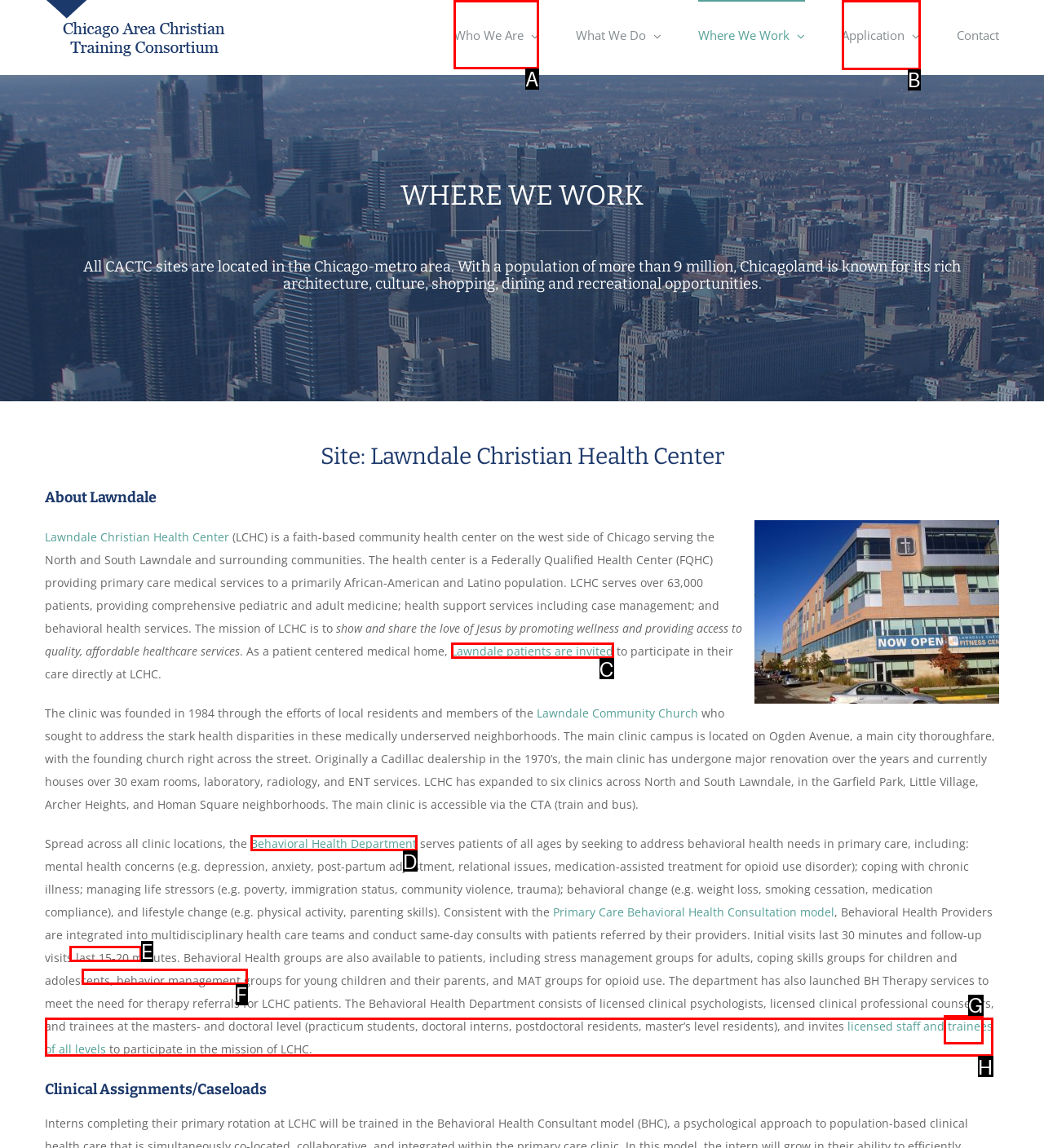Select the appropriate bounding box to fulfill the task: Click the 'Who We Are' link in the main menu Respond with the corresponding letter from the choices provided.

A